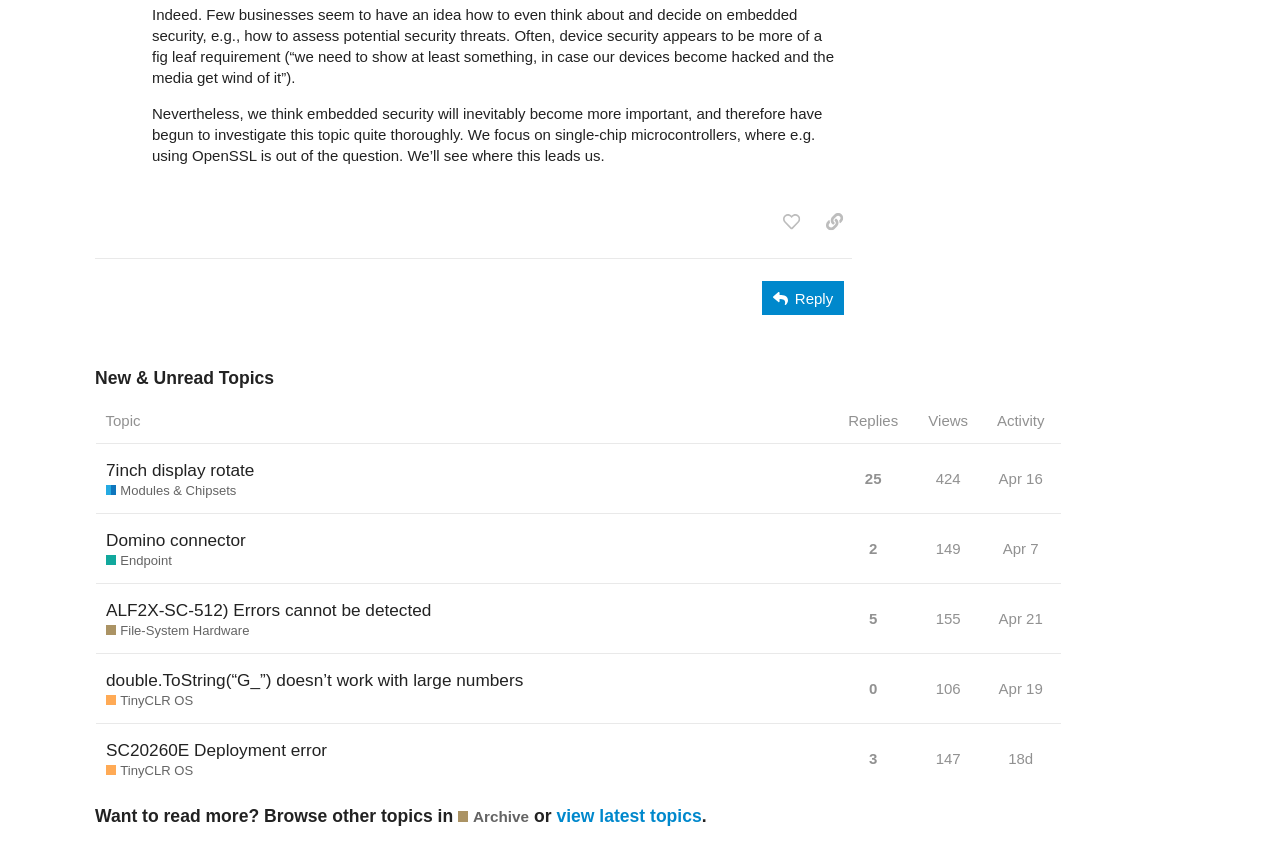Could you locate the bounding box coordinates for the section that should be clicked to accomplish this task: "Like this post".

[0.604, 0.24, 0.633, 0.279]